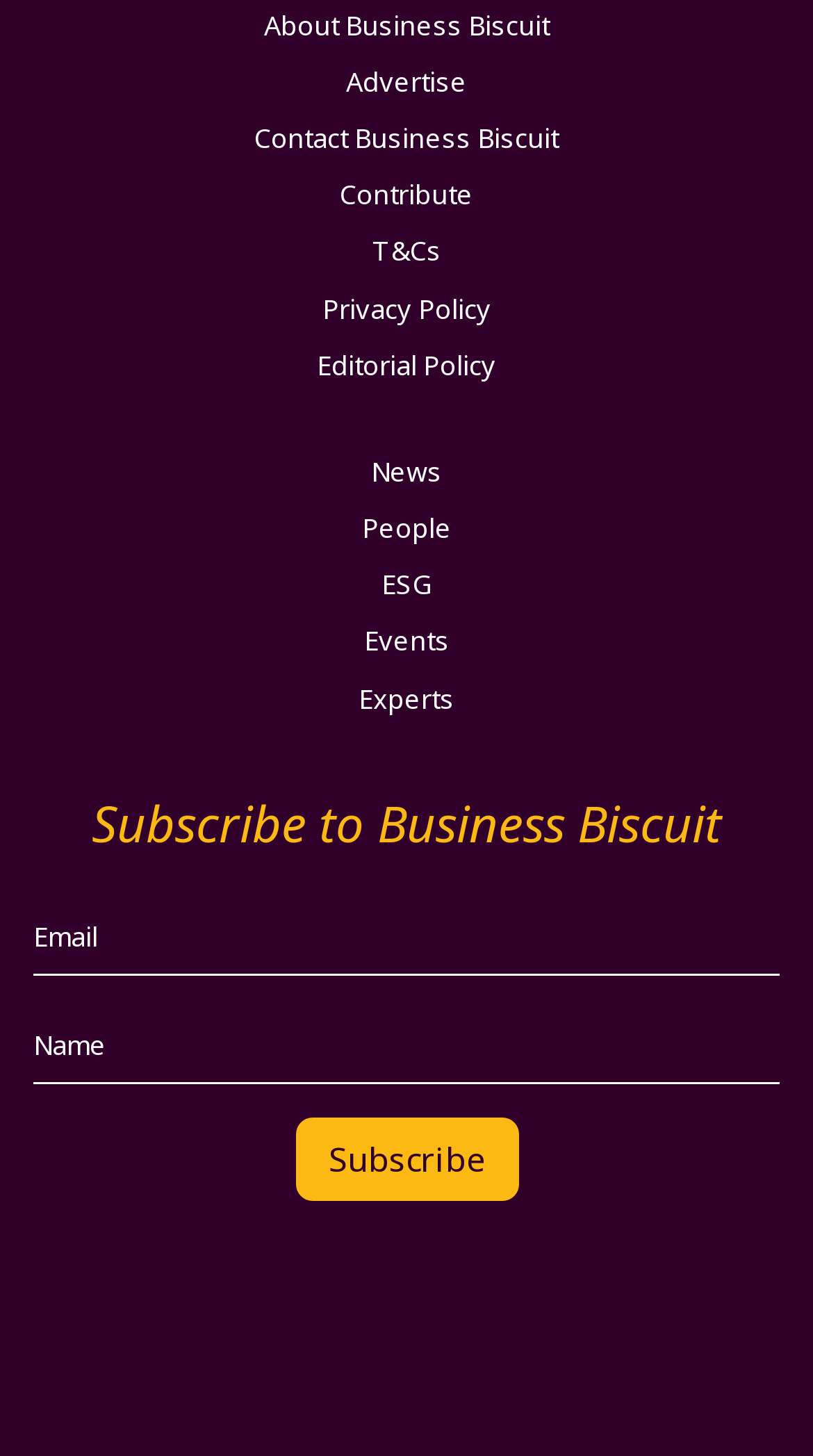Pinpoint the bounding box coordinates of the clickable element needed to complete the instruction: "Enter your name". The coordinates should be provided as four float numbers between 0 and 1: [left, top, right, bottom].

[0.041, 0.693, 0.959, 0.745]